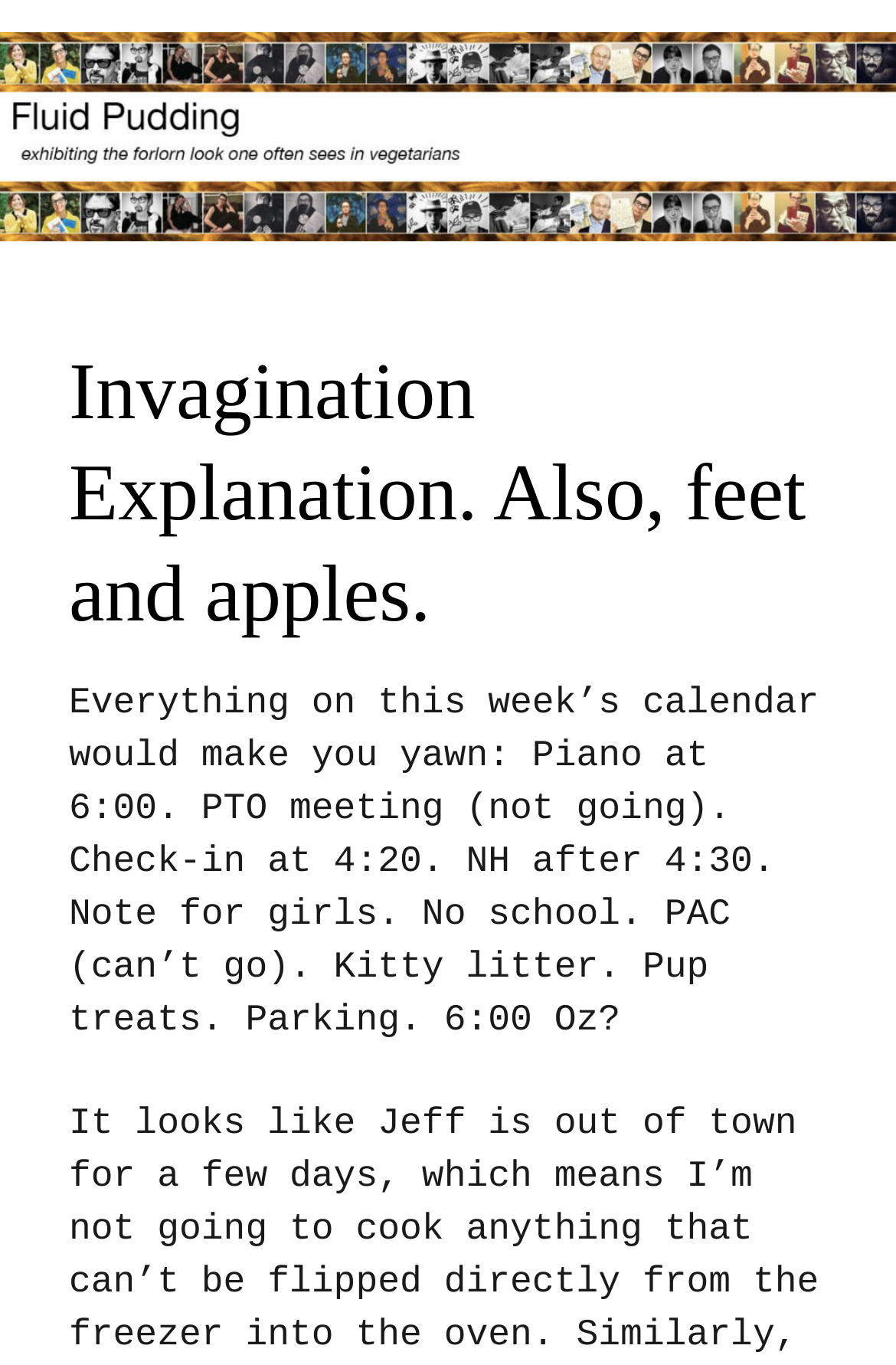Locate and generate the text content of the webpage's heading.

Invagination Explanation. Also, feet and apples.